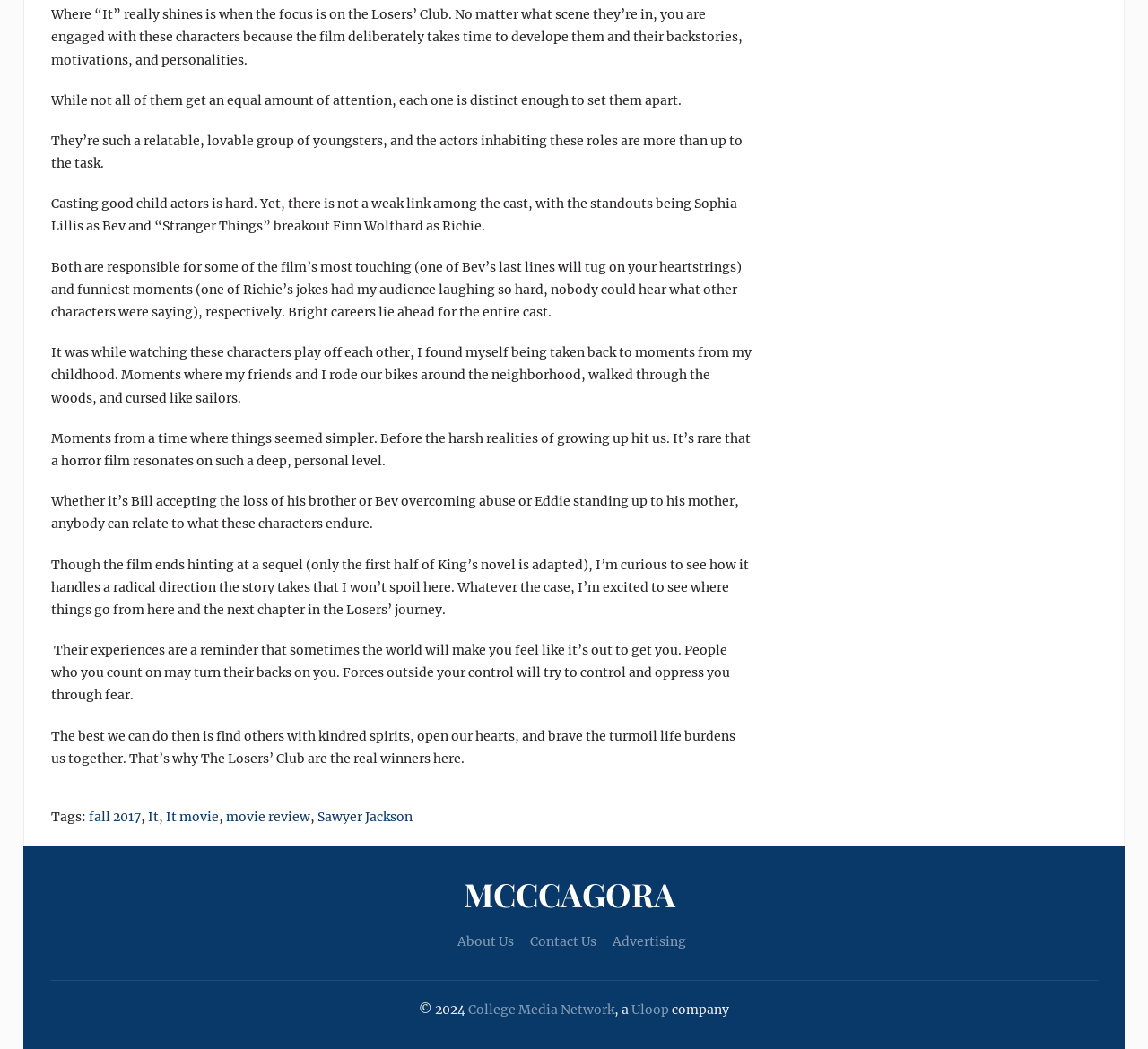Can you find the bounding box coordinates for the element to click on to achieve the instruction: "Click on the 'About Us' link"?

[0.398, 0.89, 0.448, 0.905]